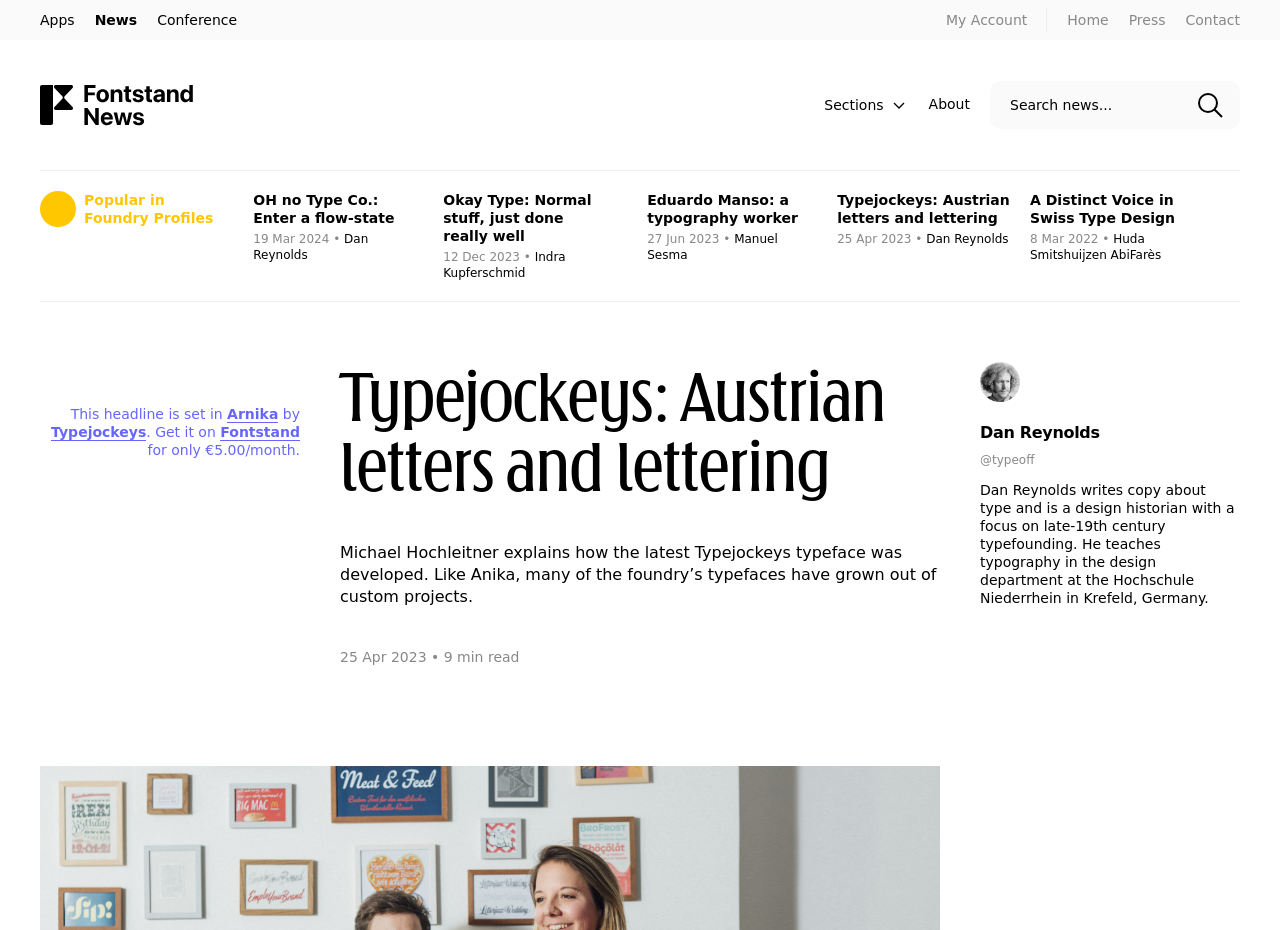Identify the bounding box coordinates for the element you need to click to achieve the following task: "Search for something". Provide the bounding box coordinates as four float numbers between 0 and 1, in the form [left, top, right, bottom].

None